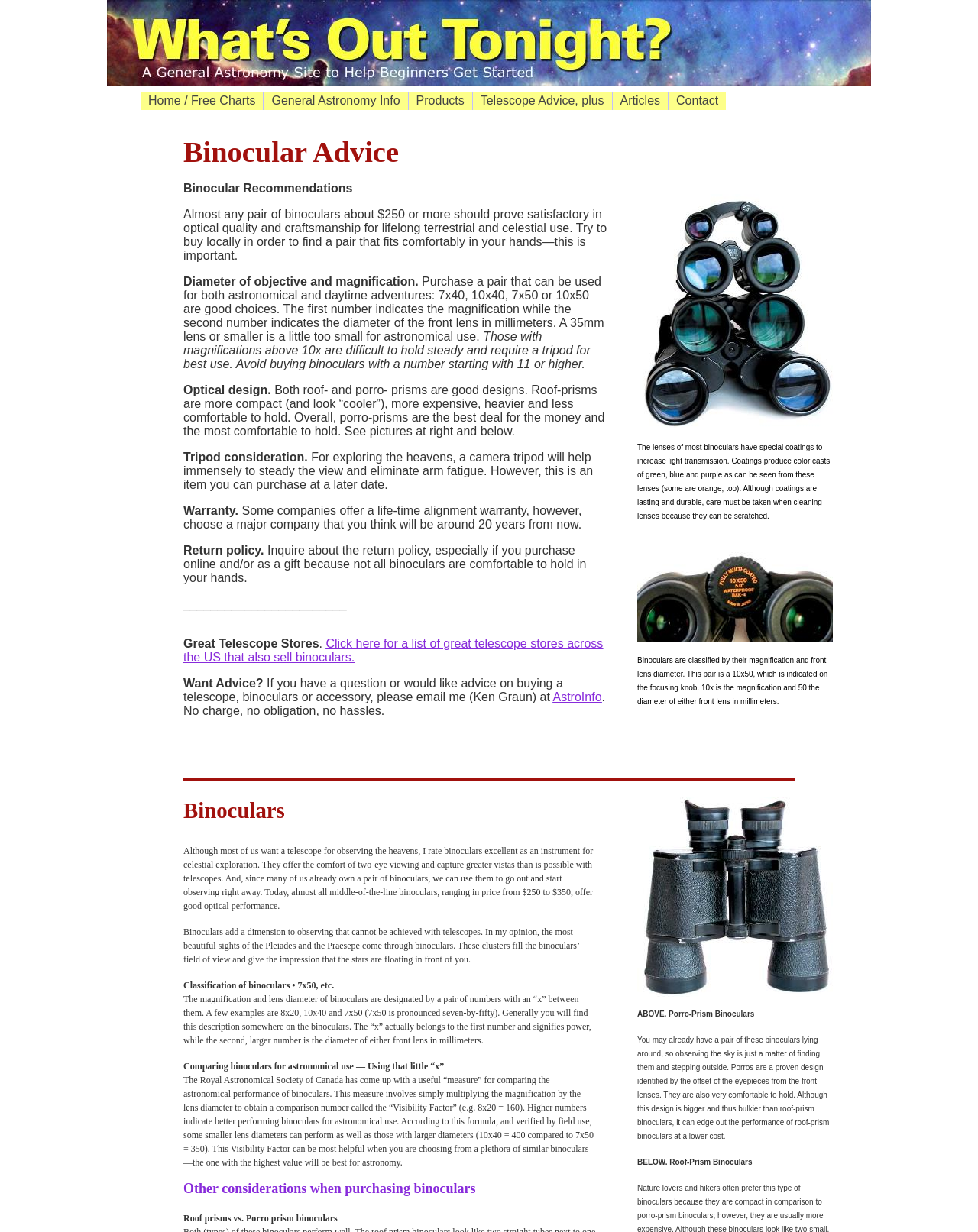What is the recommended diameter of the front lens for astronomical use?
Please provide a single word or phrase answer based on the image.

35mm or larger